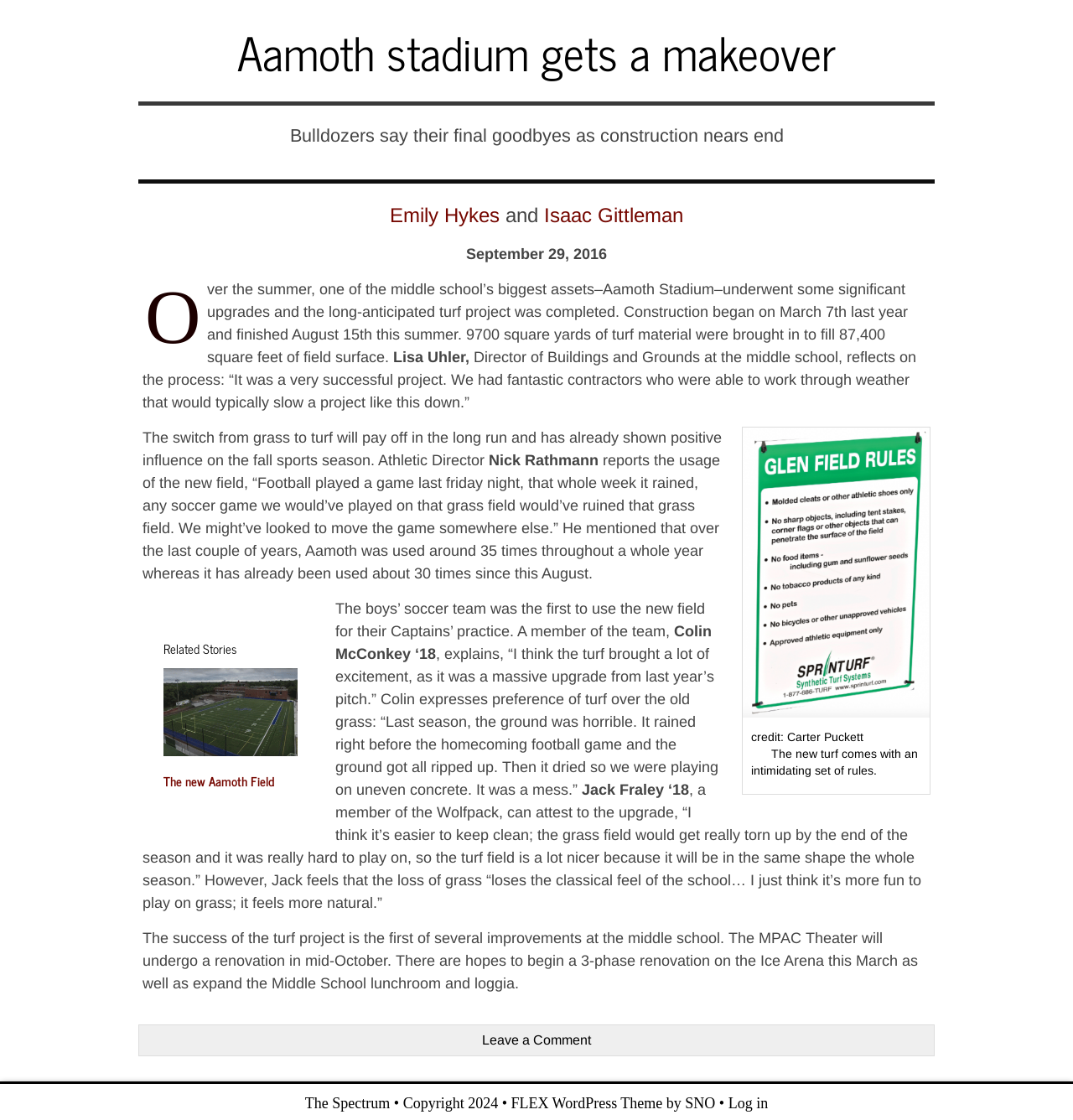Identify the bounding box coordinates for the UI element described by the following text: "FLEX WordPress Theme". Provide the coordinates as four float numbers between 0 and 1, in the format [left, top, right, bottom].

[0.476, 0.977, 0.617, 0.992]